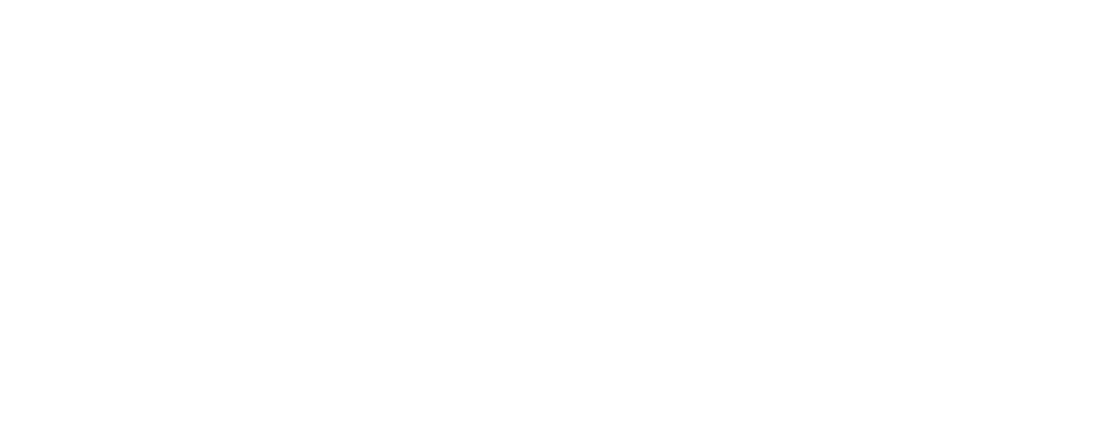Please reply to the following question with a single word or a short phrase:
Which institutions contributed to the research?

University of Washington and Max Planck Institute